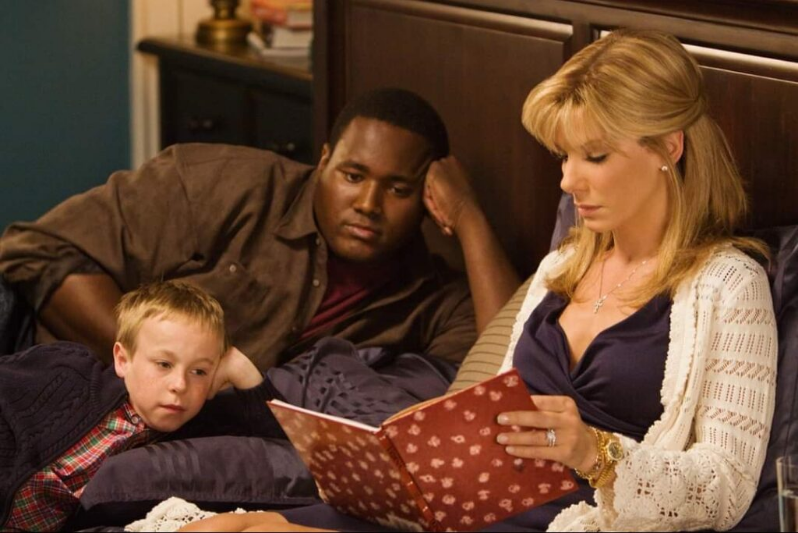Provide a thorough description of the image.

In this poignant scene from "The Blind Side," Sandra Bullock portrays Leigh Anne Tuohy as she reads to Michael Oher, played by Quinton Aaron, who appears deep in thought. Seated beside them is a young boy, showcasing a moment of familial connection and nurturing. This image captures the essence of the film, which tells the inspiring story of Oher's rise from an underprivileged background to NFL stardom, aided by the support of the Tuohy family. However, recent allegations from Oher have cast a shadow over this narrative, as he claims that he was never officially adopted despite the Tuohys profiting from his success, raising important discussions about family, legality, and ethics in the portrayal of real-life events.